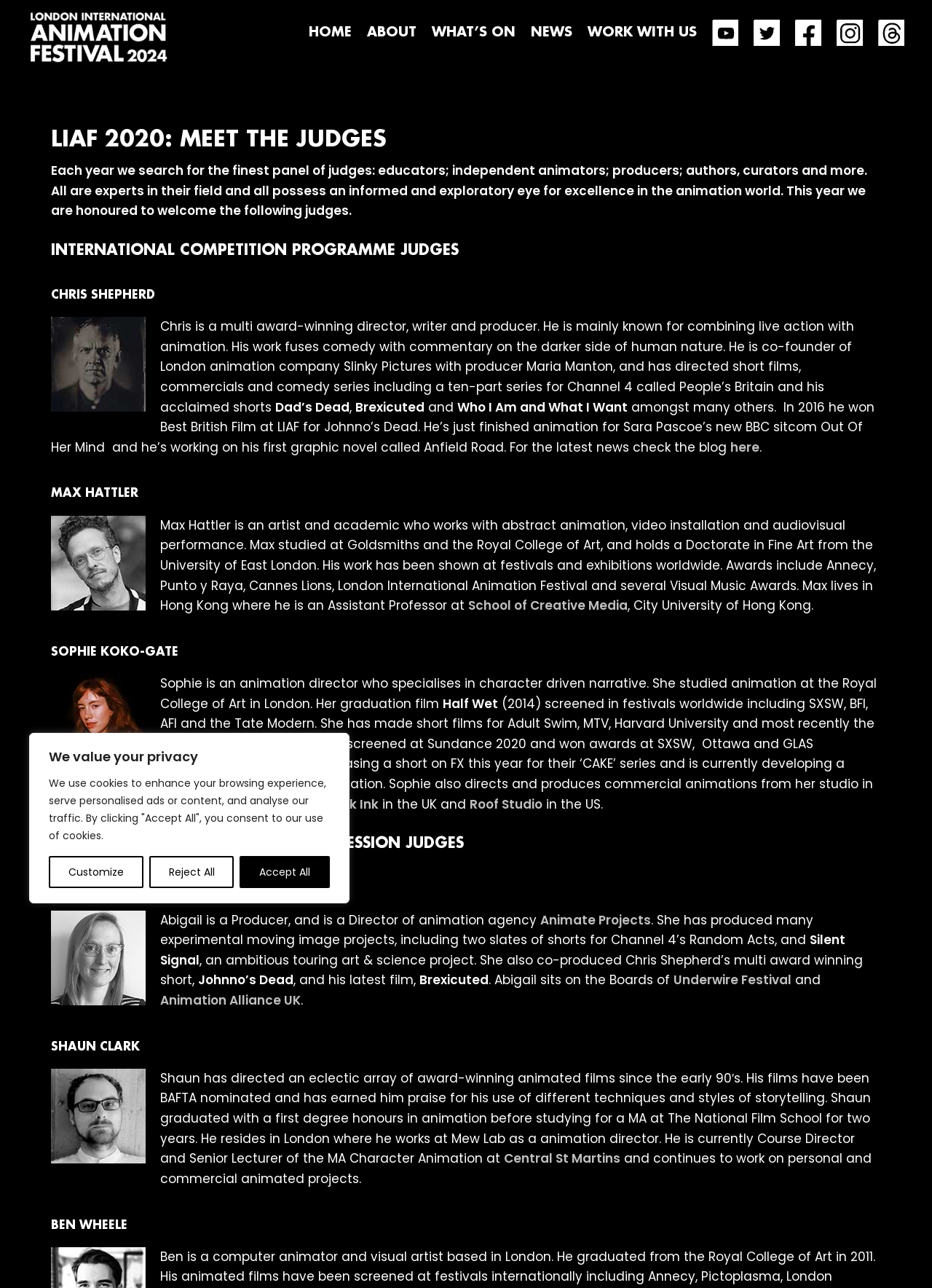What is the name of the university where Shaun Clark is a Course Director and Senior Lecturer?
Examine the screenshot and reply with a single word or phrase.

Central St Martins